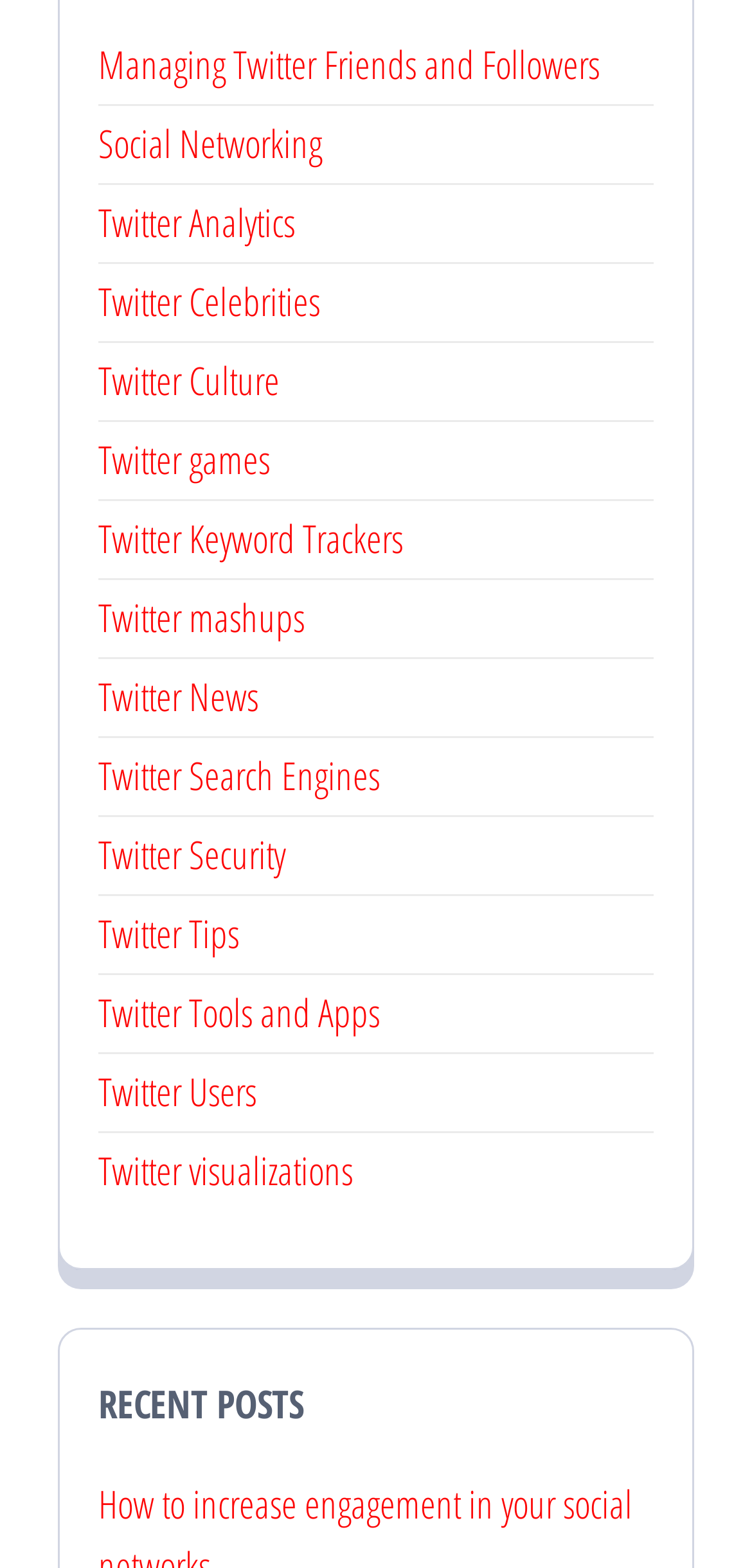Identify the bounding box coordinates of the clickable section necessary to follow the following instruction: "Learn about Twitter Analytics". The coordinates should be presented as four float numbers from 0 to 1, i.e., [left, top, right, bottom].

[0.131, 0.125, 0.392, 0.158]